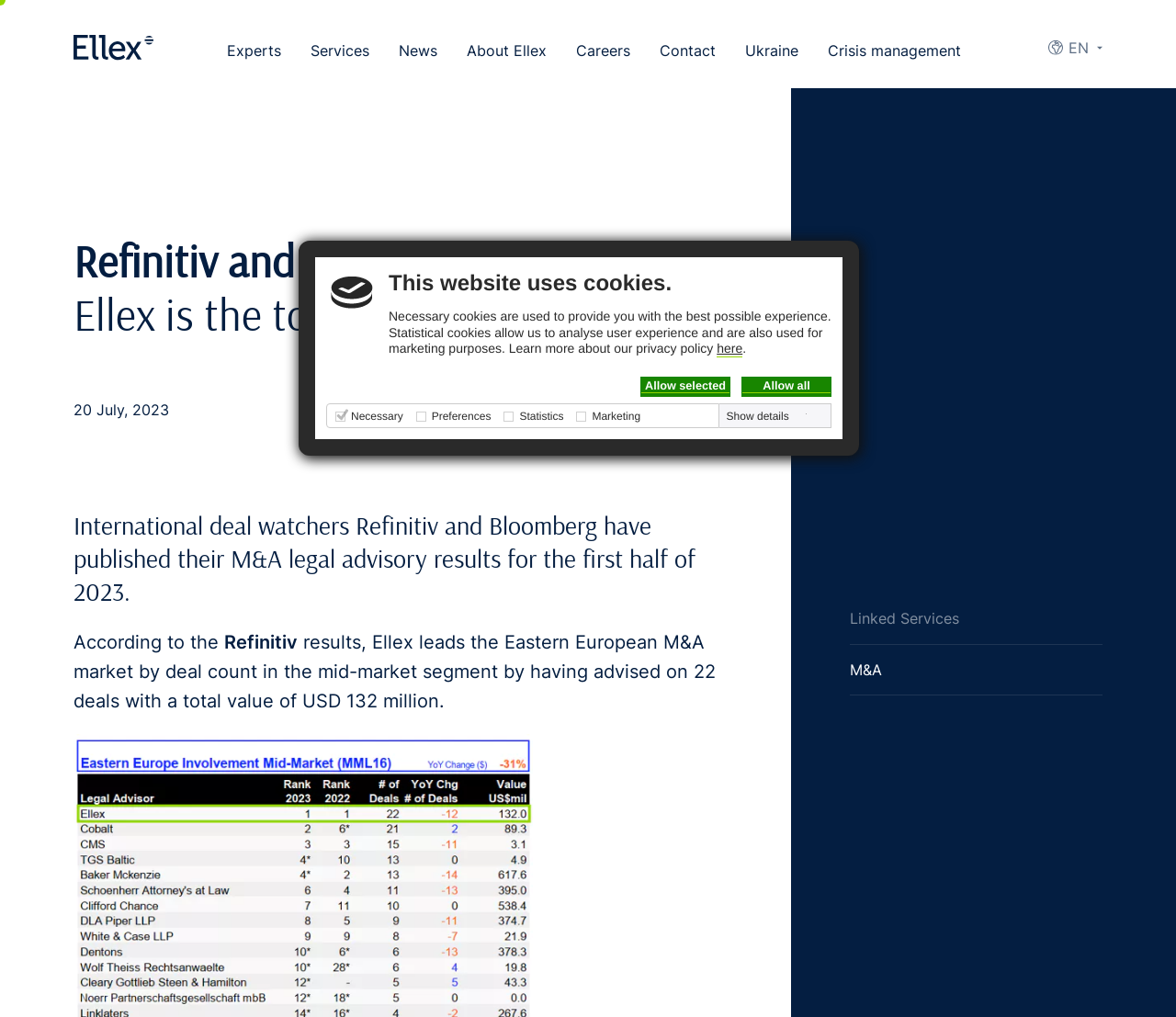What is the total value of the deals Ellex advised on?
Refer to the image and respond with a one-word or short-phrase answer.

USD 132 million